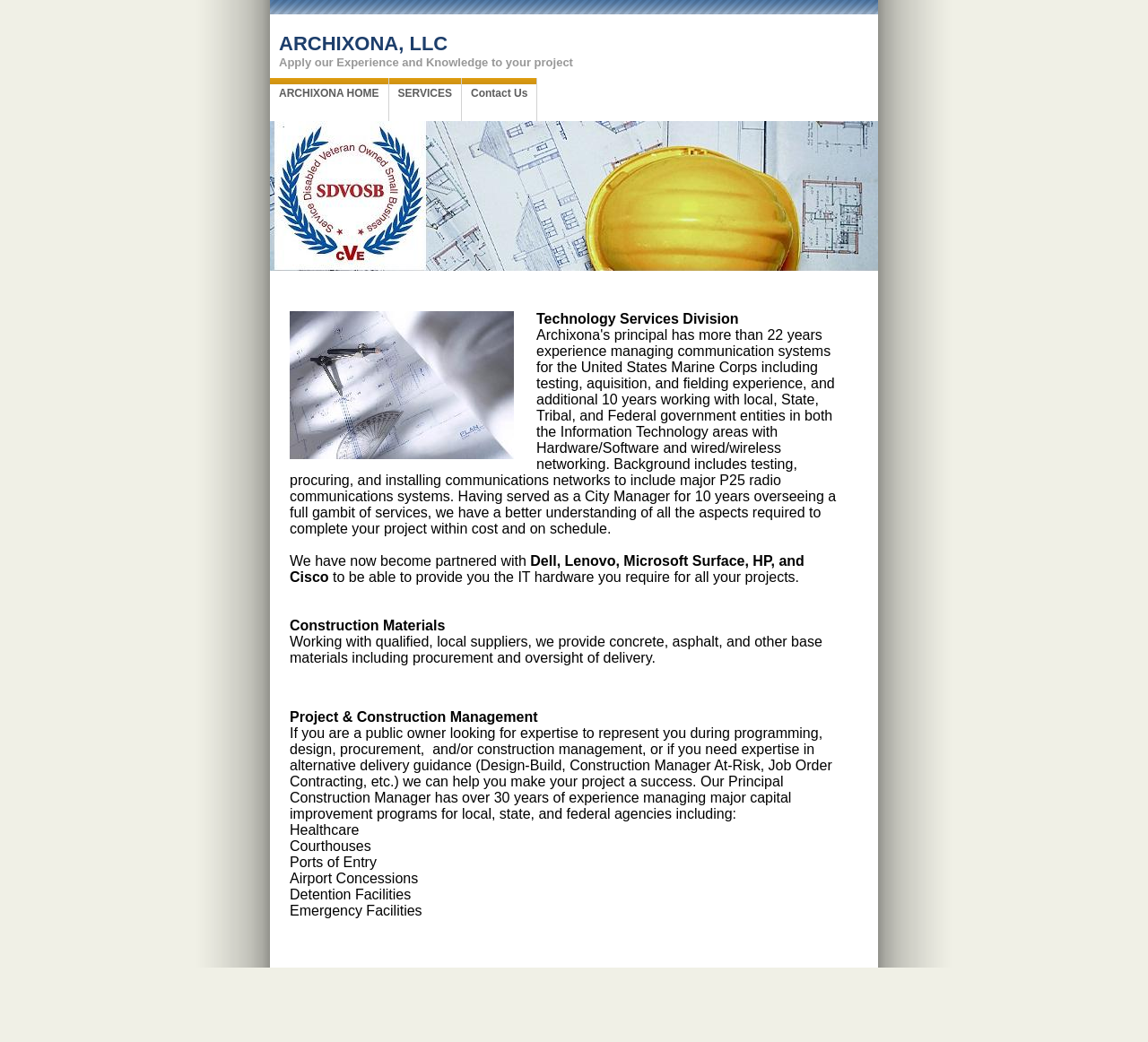Using the details from the image, please elaborate on the following question: What is the name of the construction material provided by Archixona?

The construction materials provided by Archixona are obtained from the text in the table cell, which states that they provide 'concrete, asphalt, and other base materials'.